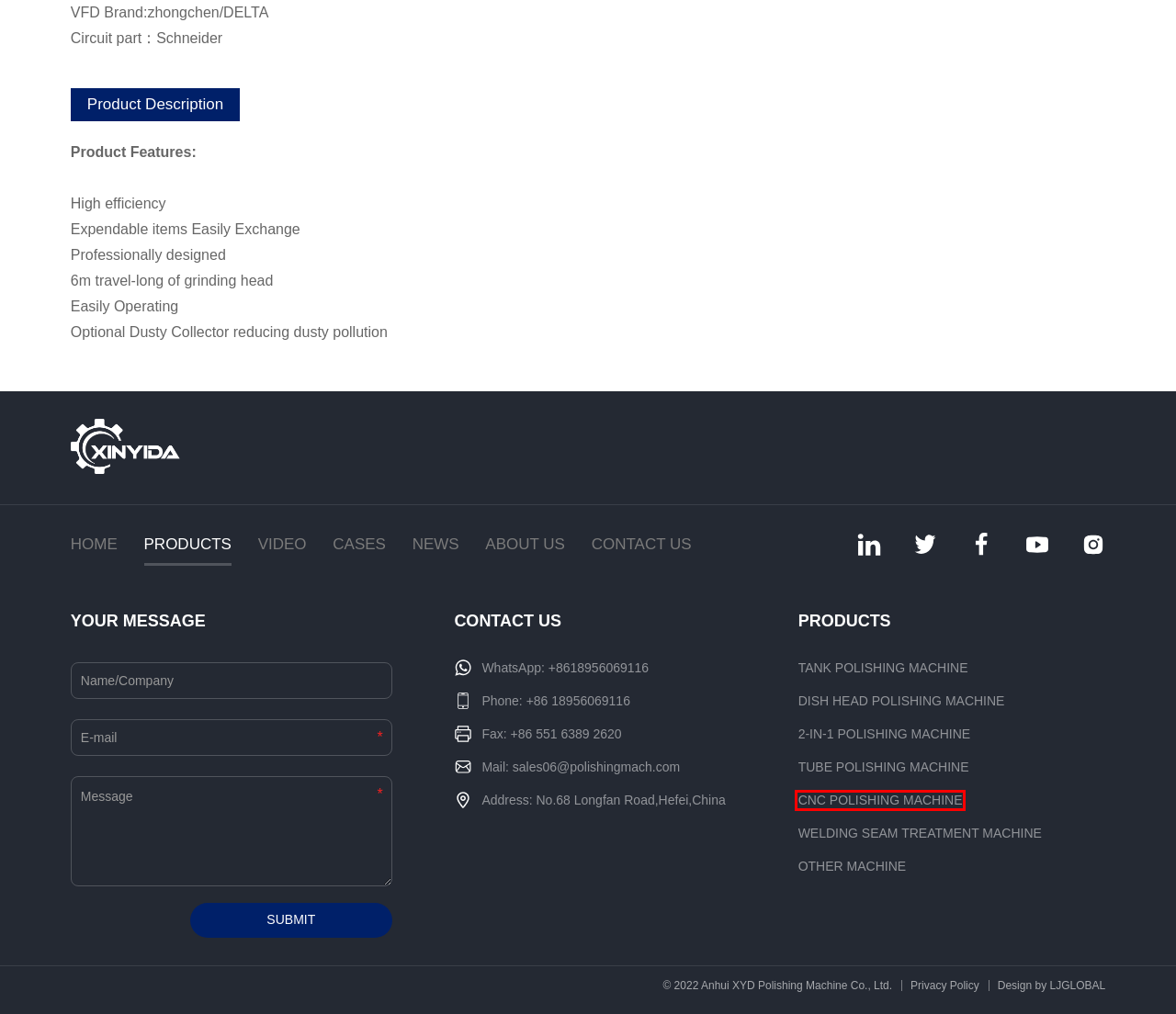Inspect the provided webpage screenshot, concentrating on the element within the red bounding box. Select the description that best represents the new webpage after you click the highlighted element. Here are the candidates:
A. Other machines for sale丨 Polishing machine manufacturer
B. Dish head polishing machine & dish ends polishing machine factory
C. privacy - Xinyida
D. Welding seam treatment machine 丨 Polishing machine manufacturer
E. 2-IN-1 polishing machine for sale 丨polishing machines supplier
F. Tube polishing machine & deburr machine manufacturer
G. High quality tank polishing machine, tank shell polishing machine supplier
H. CNC polishing machine for sale 丨 Polishing machines supplier

H